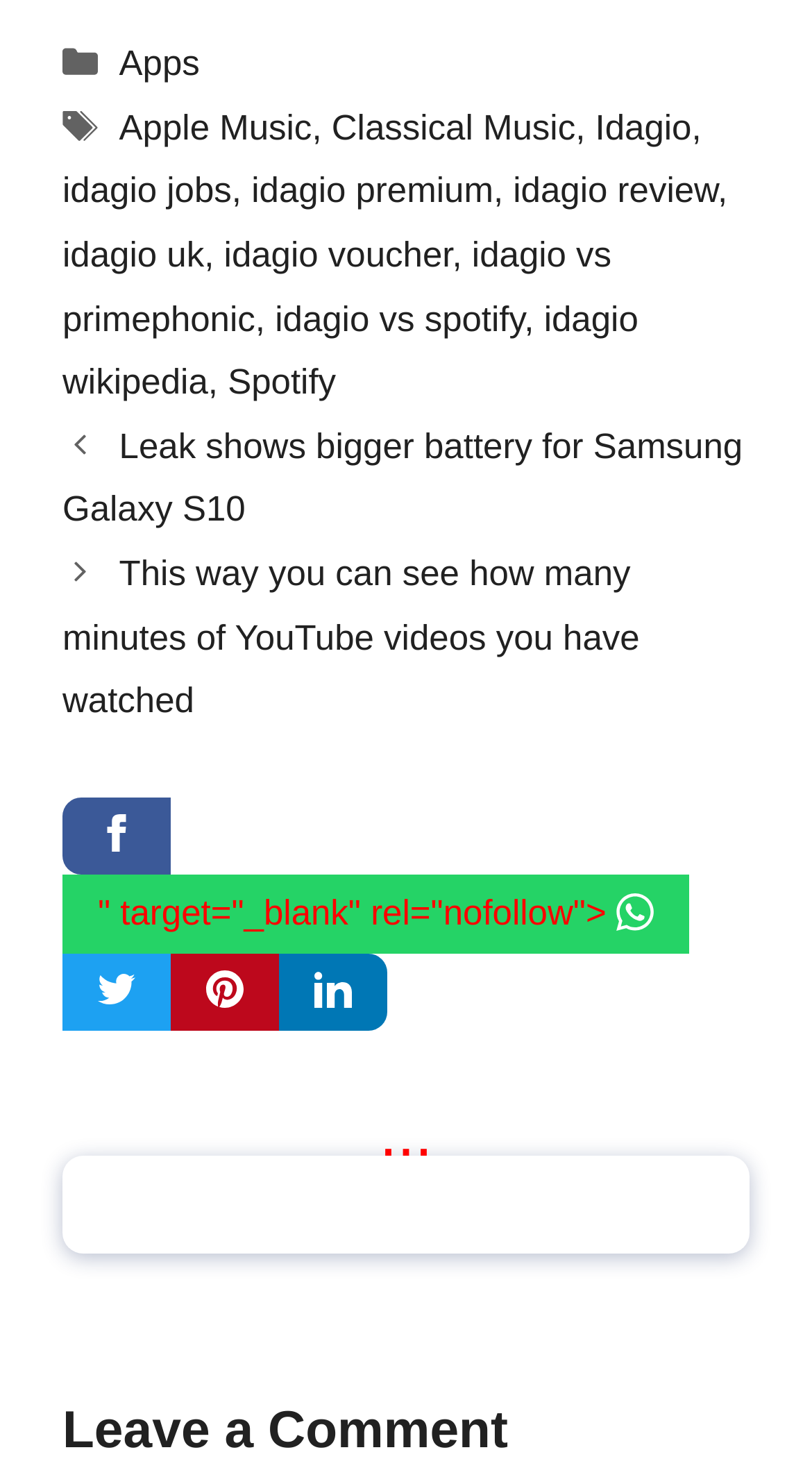How many links are in the footer?
Provide a one-word or short-phrase answer based on the image.

14